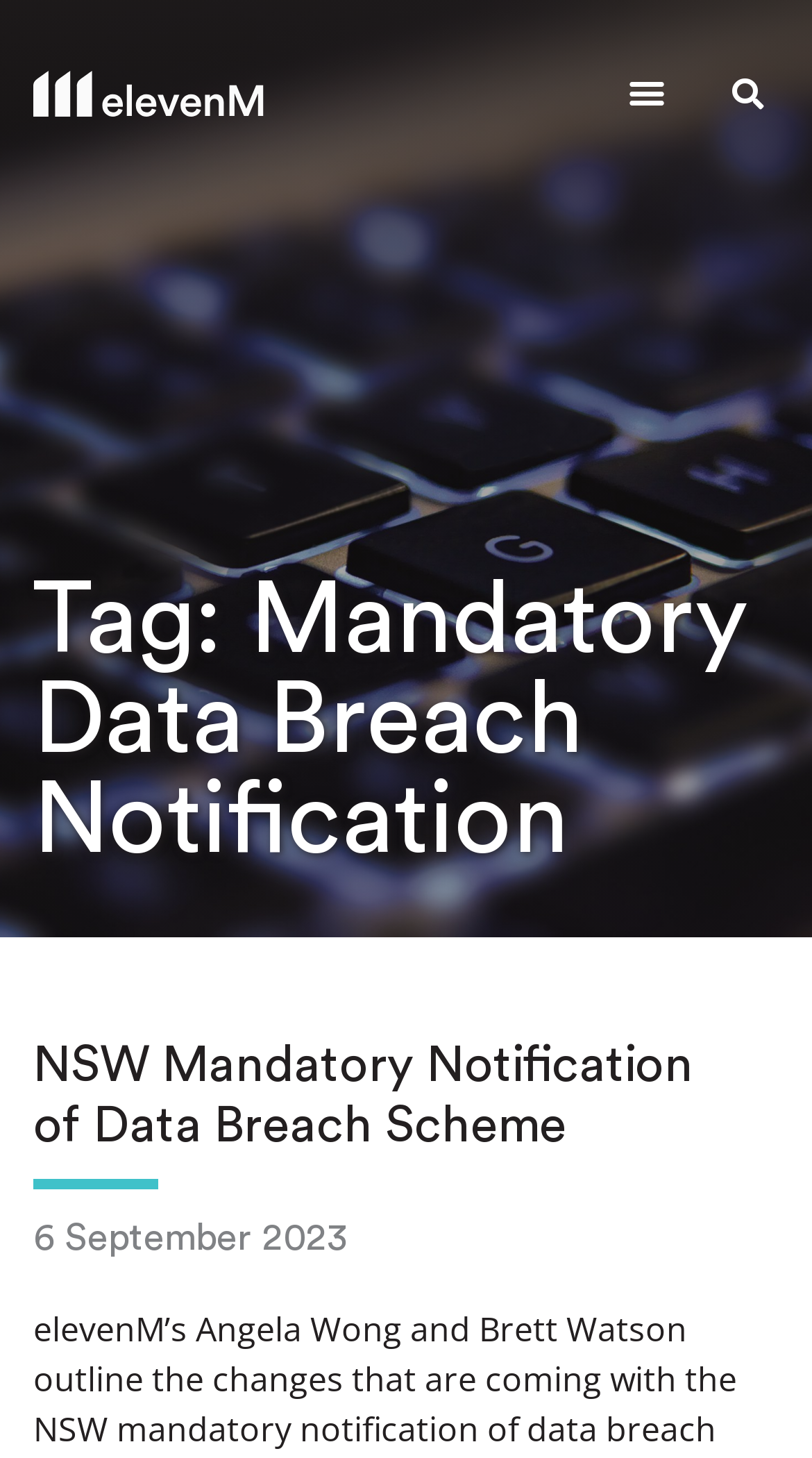Provide the bounding box coordinates for the UI element that is described as: "Menu".

[0.762, 0.045, 0.831, 0.084]